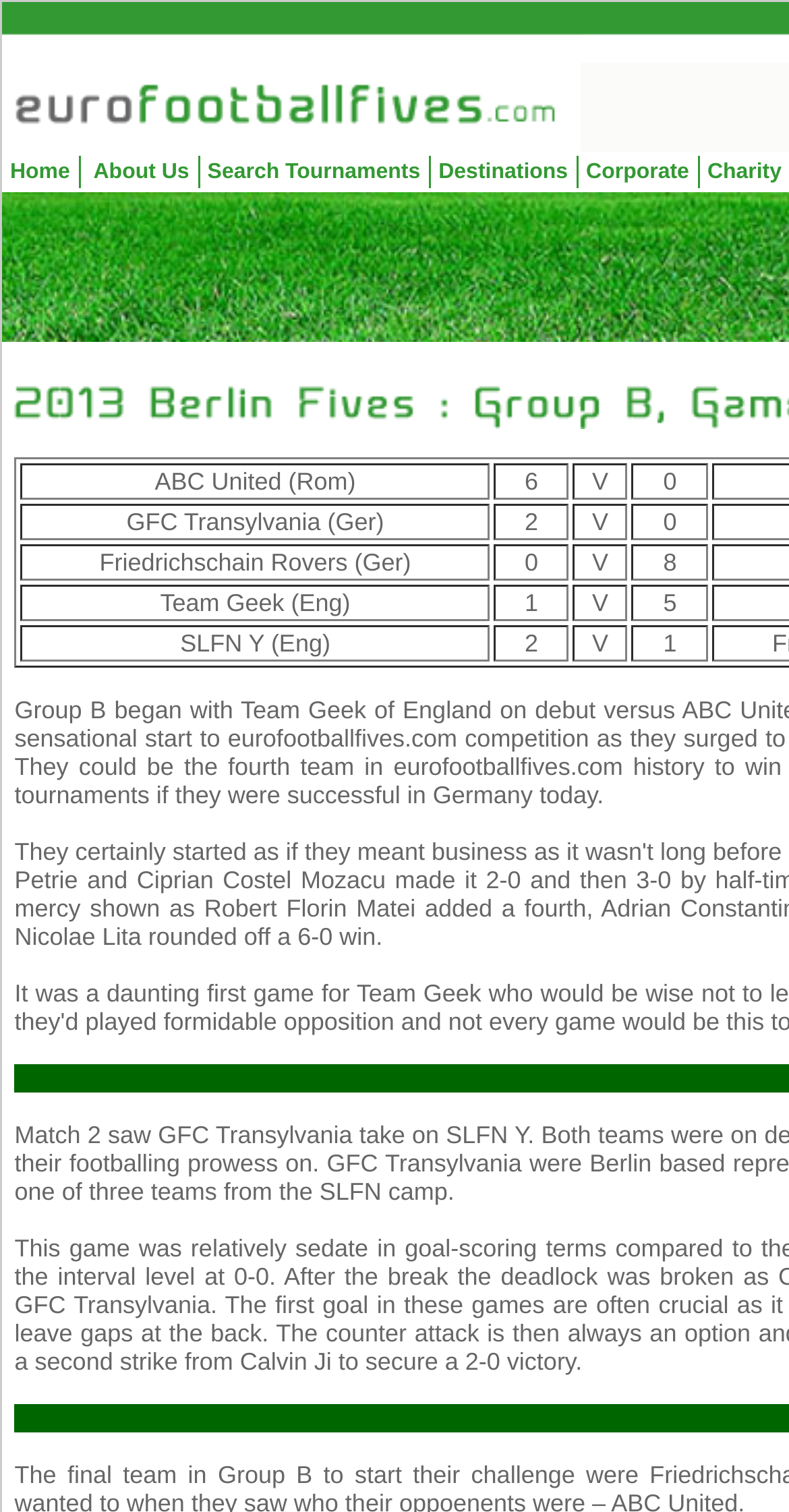Using details from the image, please answer the following question comprehensively:
How many goals did Team Geek score?

I searched for the team 'Team Geek' in the table and found the corresponding goal score, which is '5'.